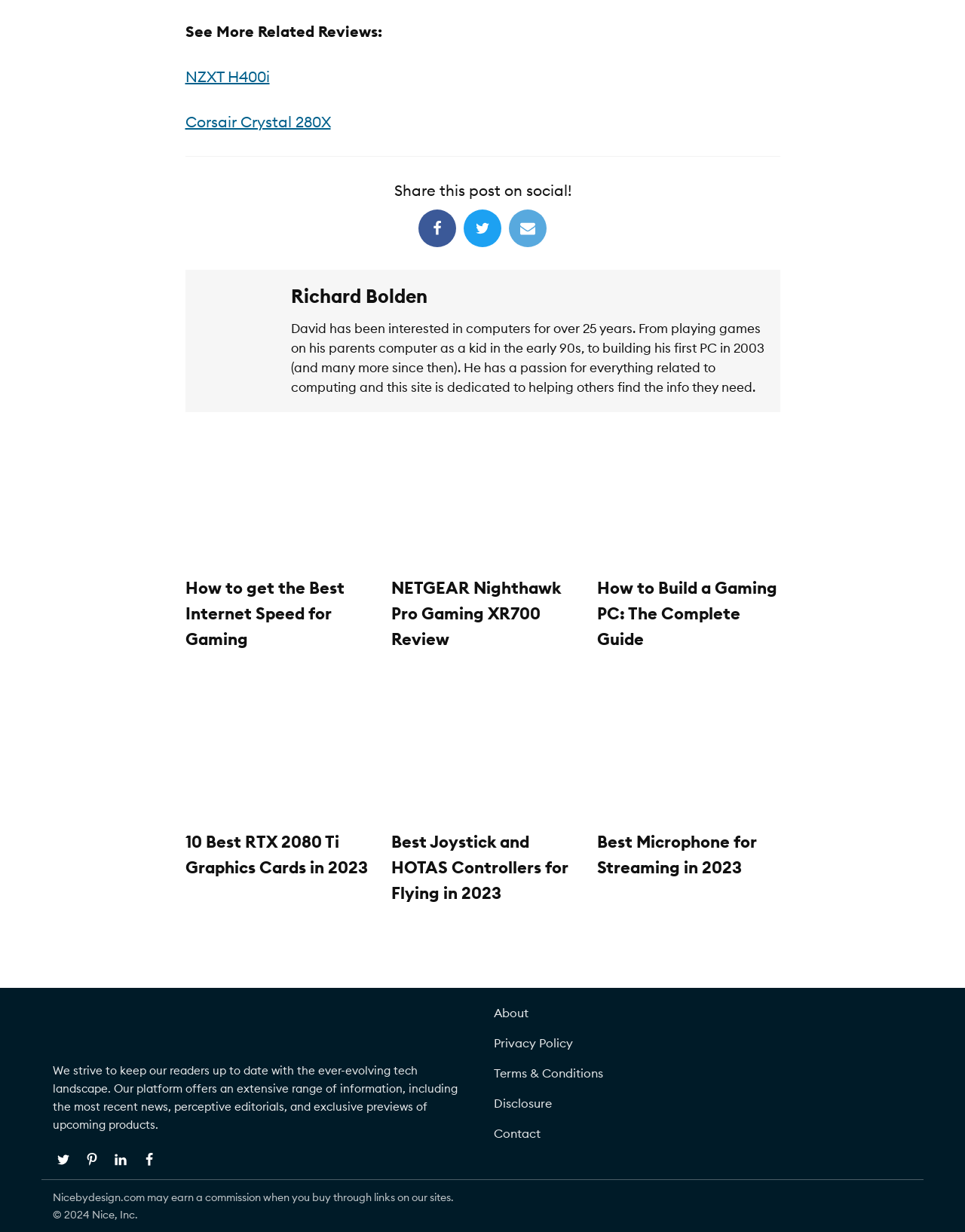Please determine the bounding box coordinates of the clickable area required to carry out the following instruction: "Share this post on Facebook". The coordinates must be four float numbers between 0 and 1, represented as [left, top, right, bottom].

[0.434, 0.17, 0.473, 0.201]